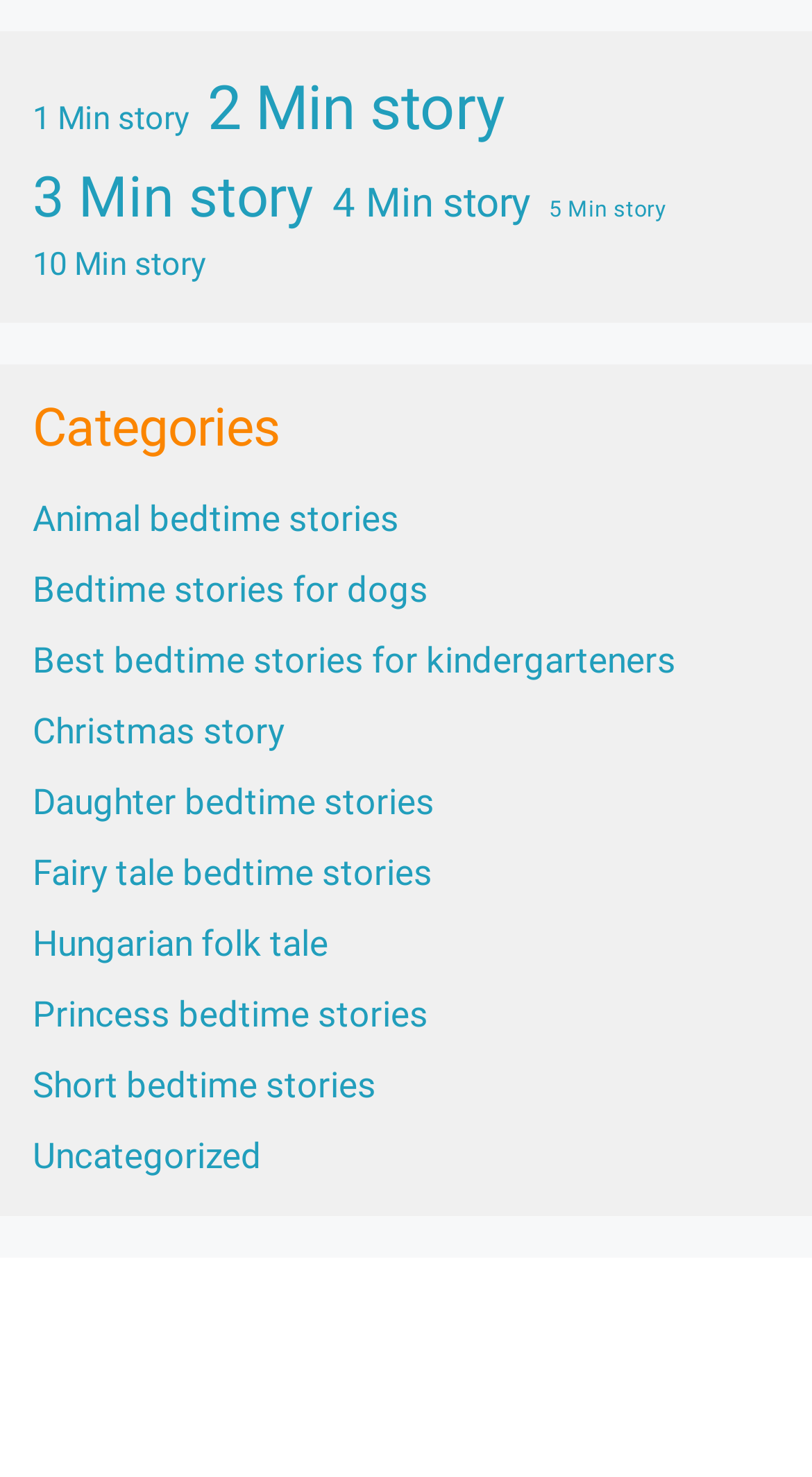Find and provide the bounding box coordinates for the UI element described here: "Bedtime stories for dogs". The coordinates should be given as four float numbers between 0 and 1: [left, top, right, bottom].

[0.04, 0.385, 0.527, 0.413]